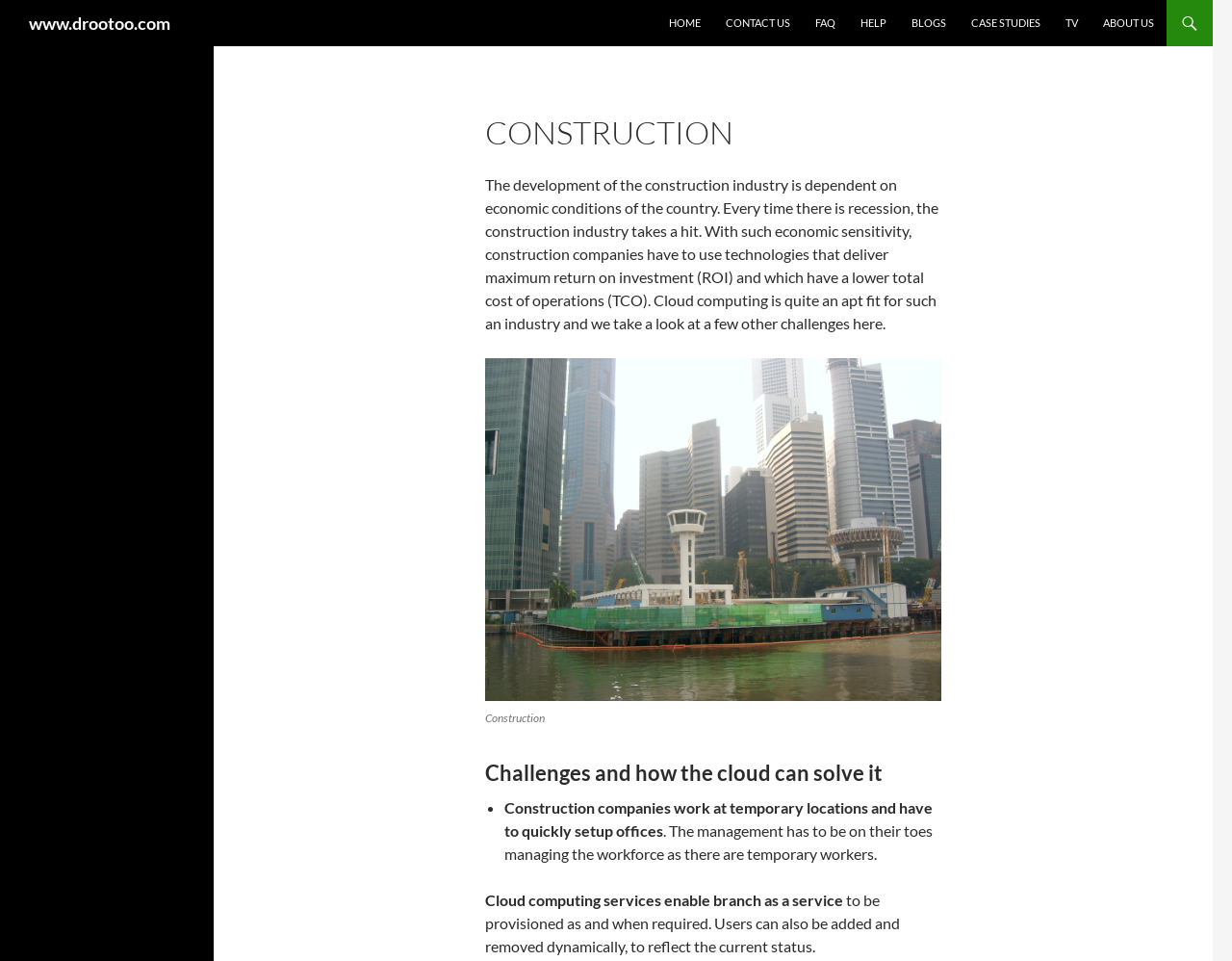What is the industry dependent on?
Please use the visual content to give a single word or phrase answer.

Economic conditions